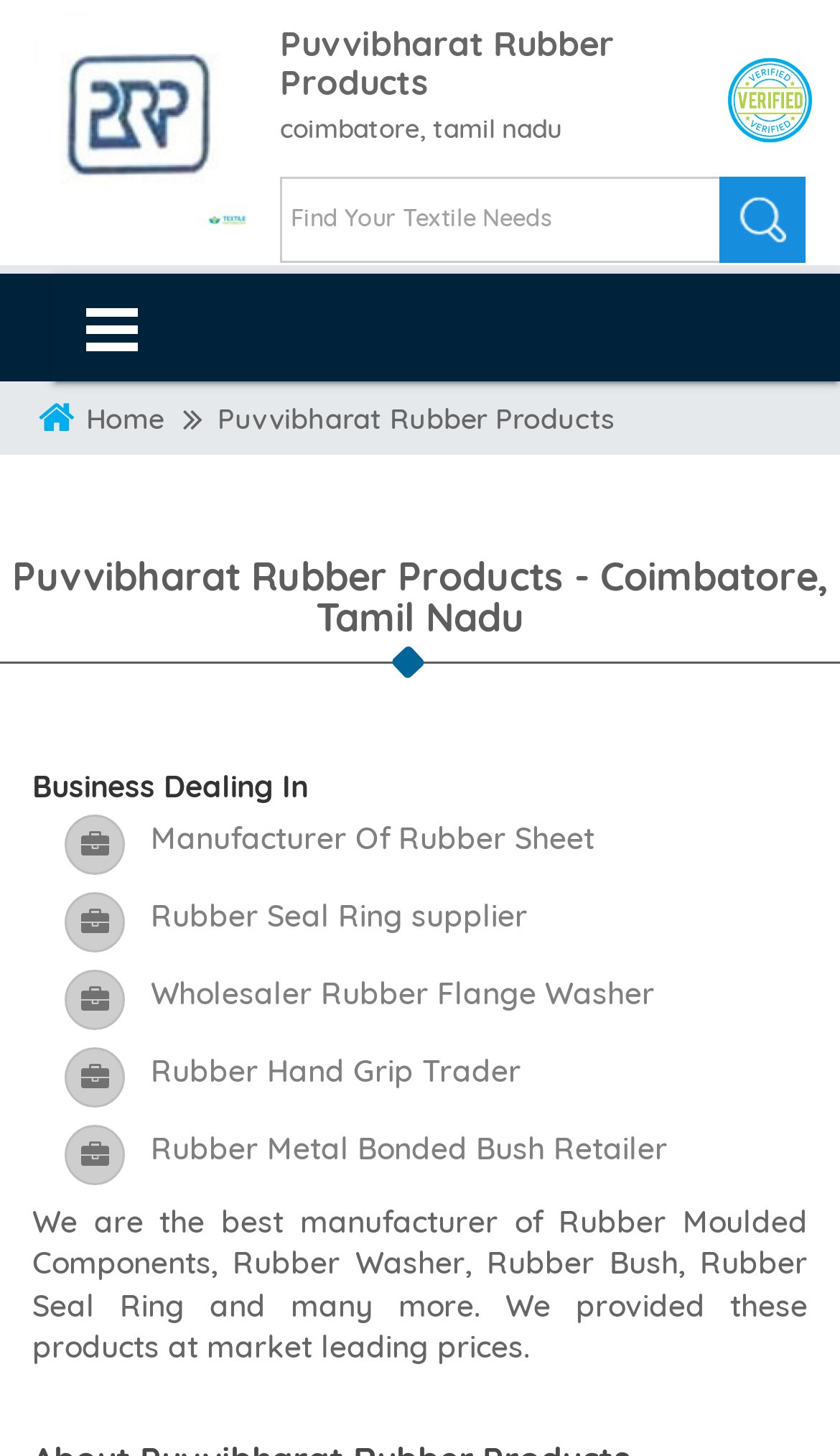Bounding box coordinates are specified in the format (top-left x, top-left y, bottom-right x, bottom-right y). All values are floating point numbers bounded between 0 and 1. Please provide the bounding box coordinate of the region this sentence describes: parent_node: Find Your Textile Needs

[0.857, 0.12, 0.96, 0.18]